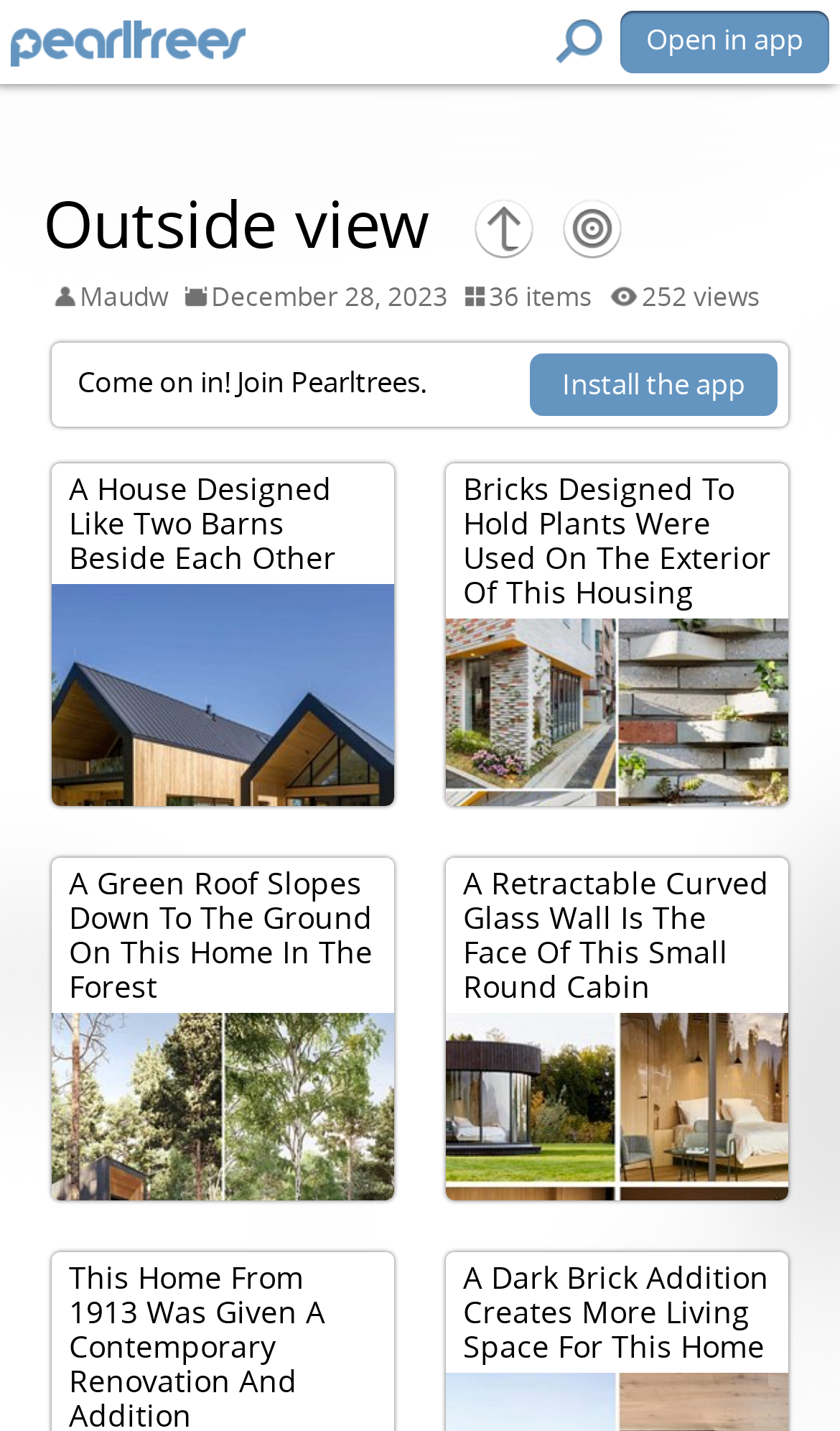What is the location of the home described in the third description?
Answer the question with a single word or phrase by looking at the picture.

In the forest